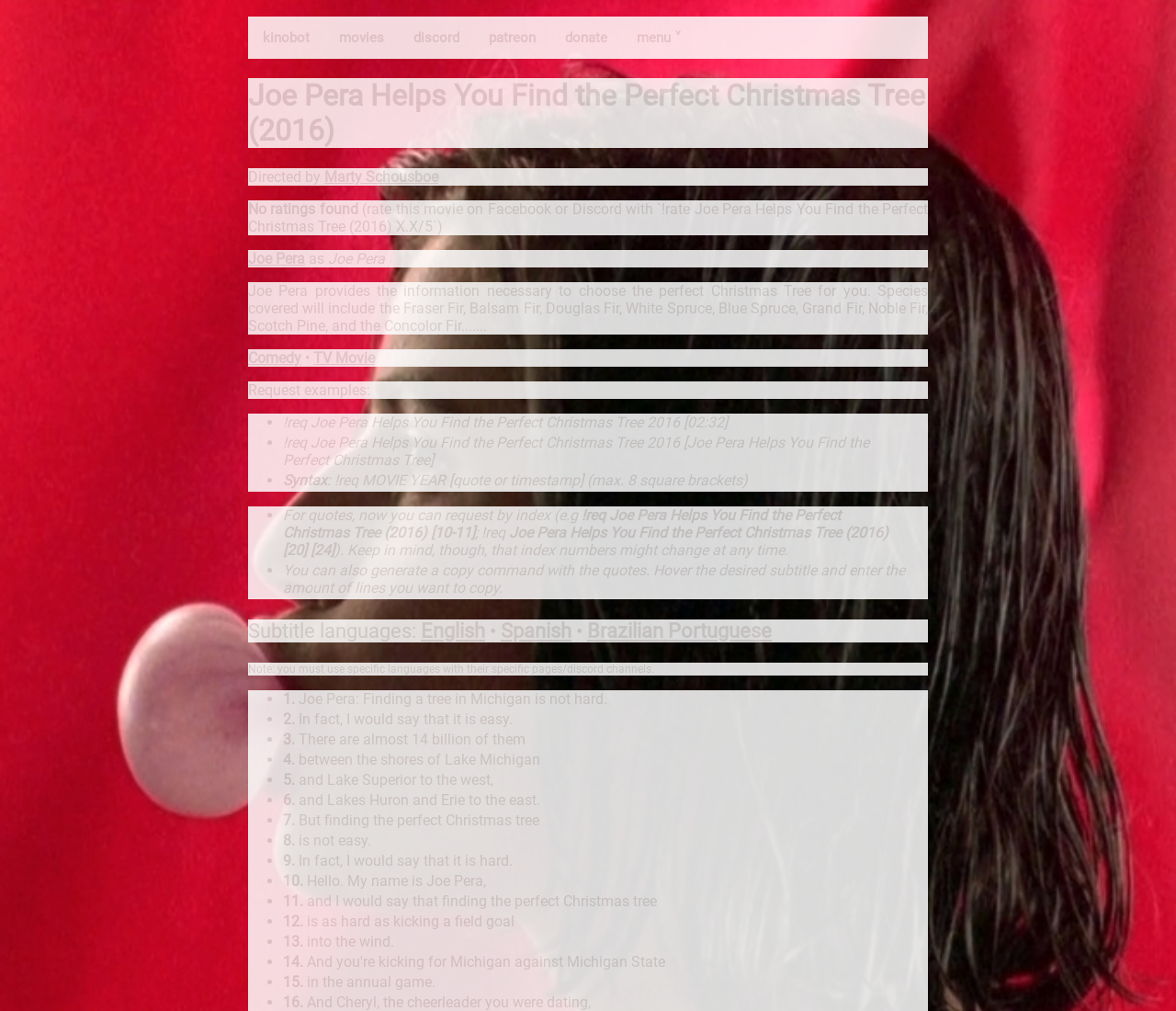Determine the bounding box of the UI element mentioned here: "AI Skill Sets". The coordinates must be in the format [left, top, right, bottom] with values ranging from 0 to 1.

None